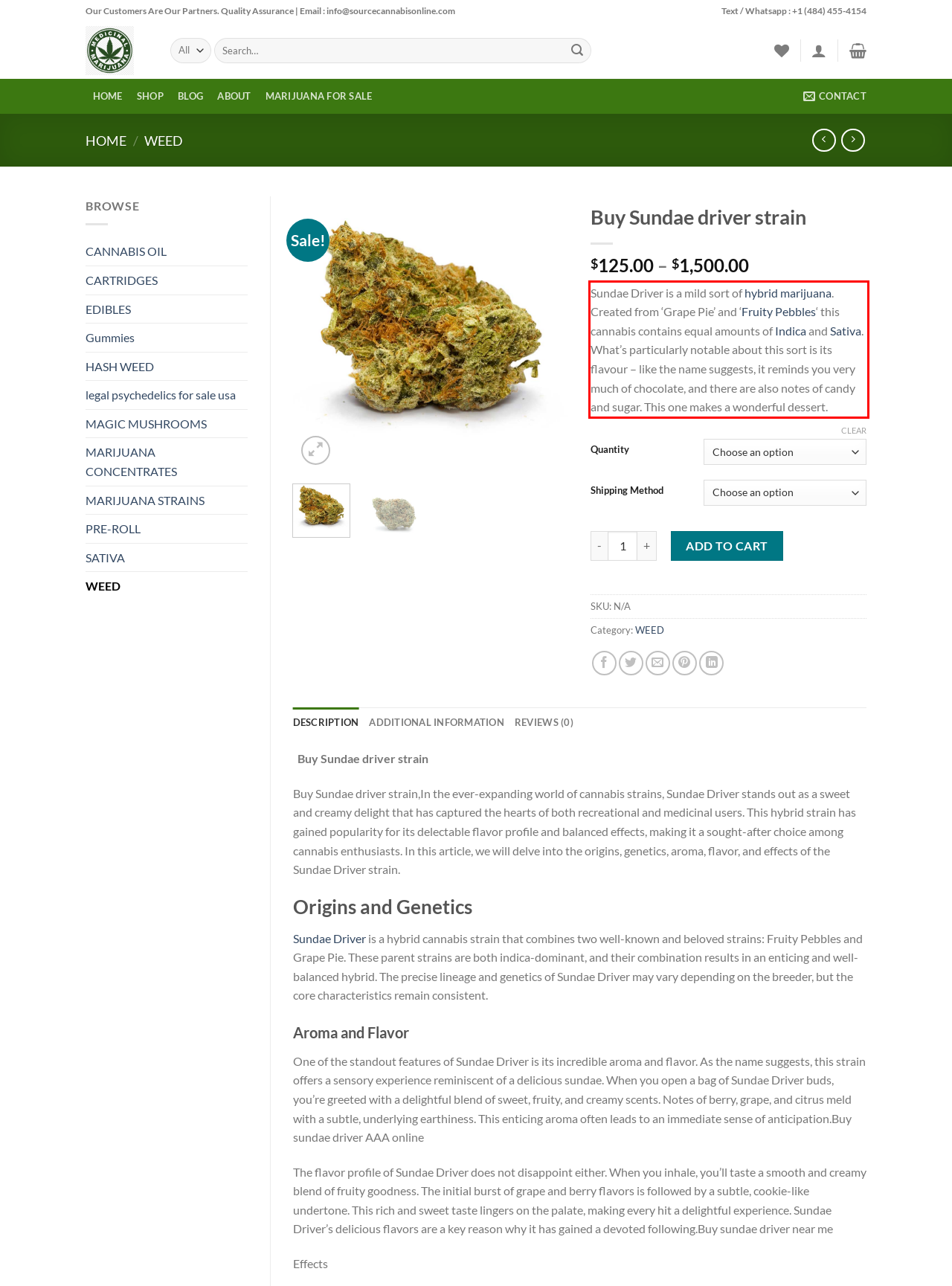You have a screenshot of a webpage where a UI element is enclosed in a red rectangle. Perform OCR to capture the text inside this red rectangle.

Sundae Driver is a mild sort of hybrid marijuana. Created from ‘Grape Pie’ and ‘Fruity Pebbles‘ this cannabis contains equal amounts of Indica and Sativa. What’s particularly notable about this sort is its flavour – like the name suggests, it reminds you very much of chocolate, and there are also notes of candy and sugar. This one makes a wonderful dessert.